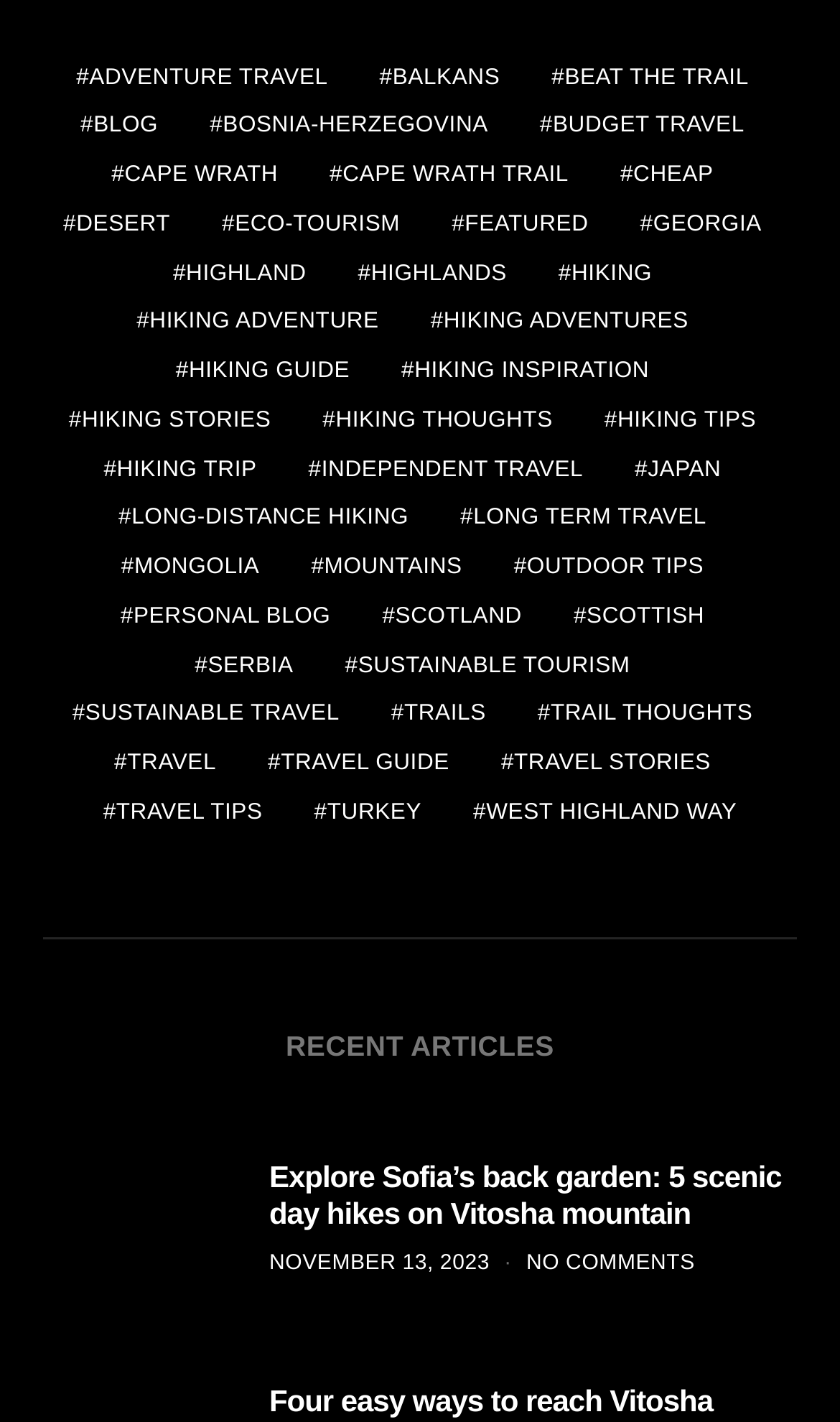What is the last link on the webpage?
Using the information from the image, provide a comprehensive answer to the question.

The last link on the webpage is 'Travel' which is located at the bottom of the webpage, with a bounding box of [0.118, 0.526, 0.275, 0.55]. It has a StaticText element 'TRAVEL' with a bounding box of [0.151, 0.527, 0.243, 0.549].